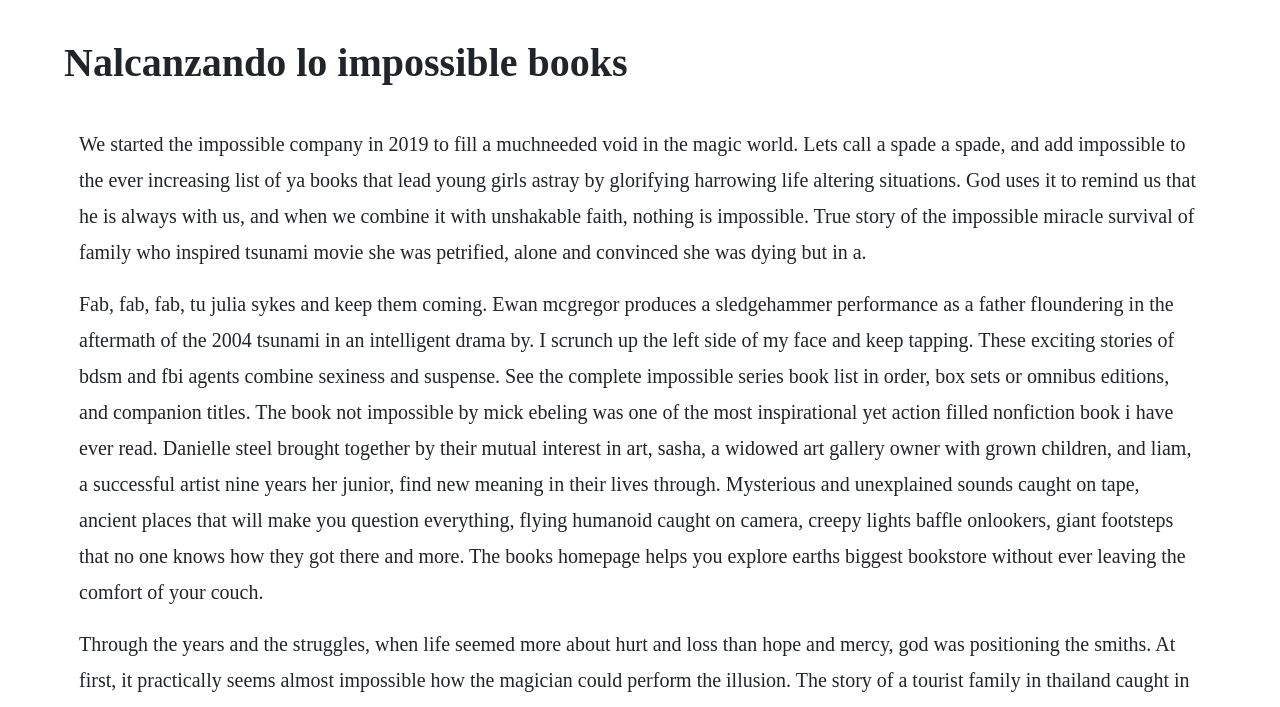Find the headline of the webpage and generate its text content.

Nalcanzando lo impossible books